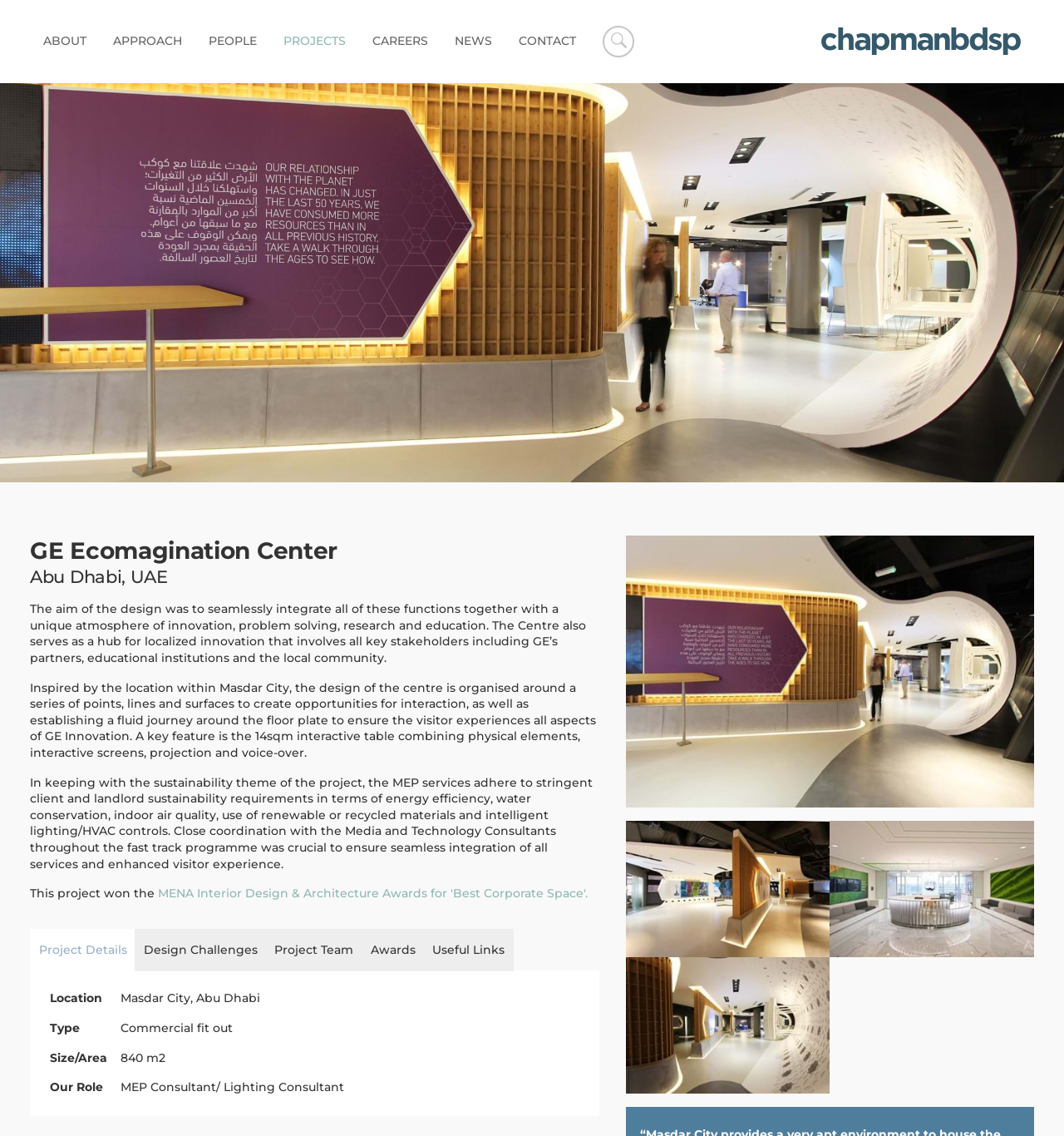Can you identify and provide the main heading of the webpage?

GE Ecomagination Center